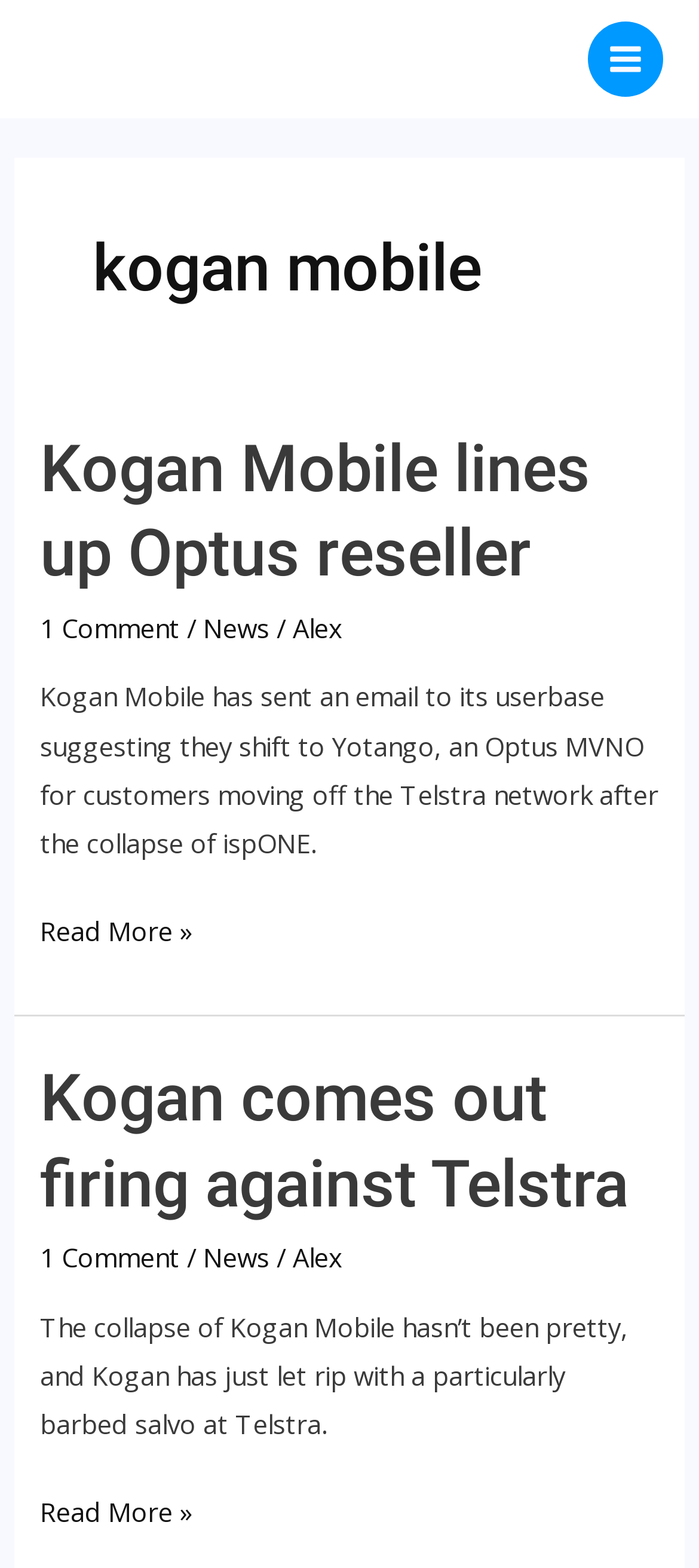What is the name of the author of the articles?
Provide a thorough and detailed answer to the question.

I can see a link element with the text 'Alex' which is a child element of the articles, indicating that the author of the articles is Alex.